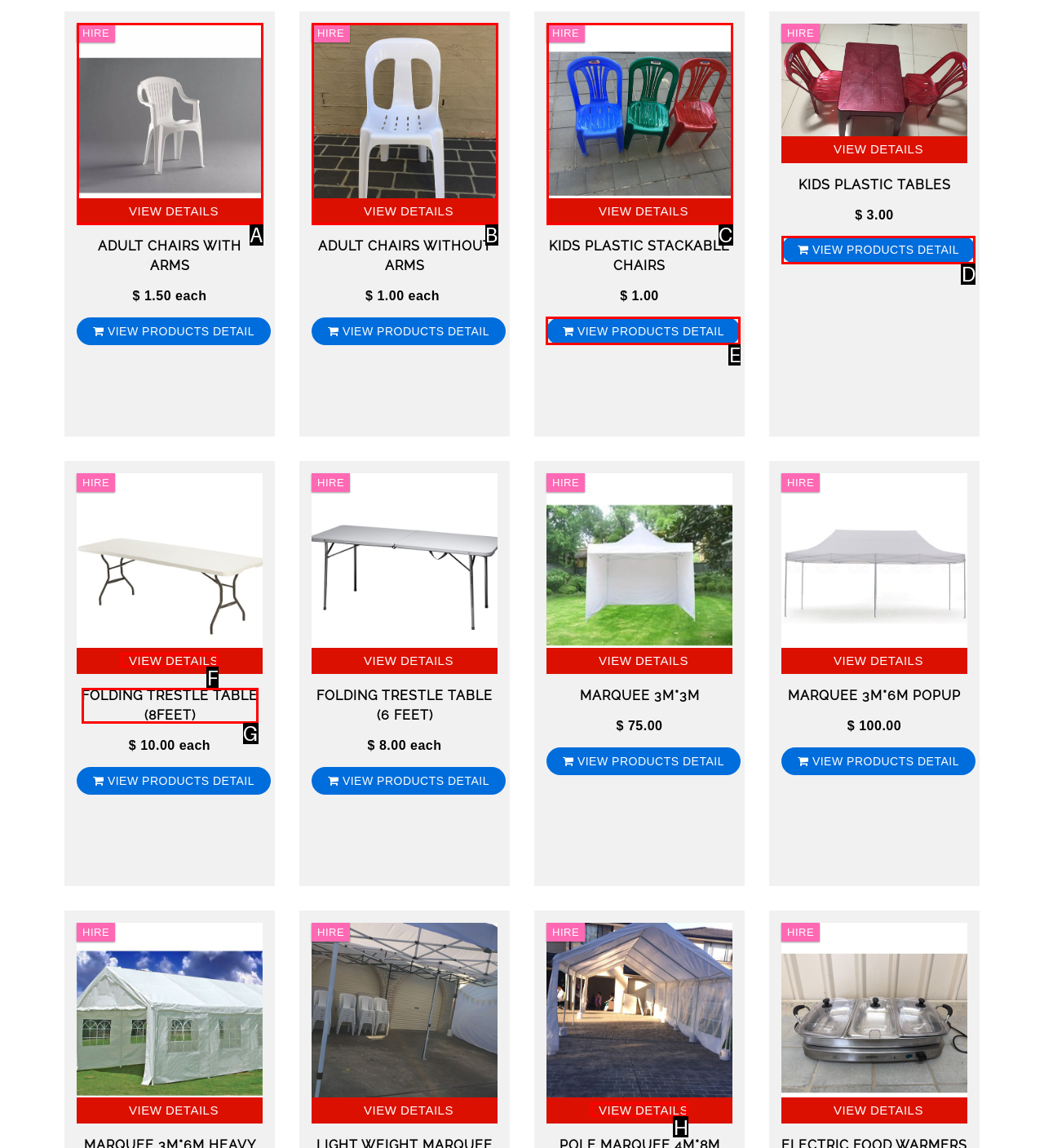Determine the letter of the element to click to accomplish this task: View products detail of KIDS PLASTIC STACKABLE CHAIRS. Respond with the letter.

E